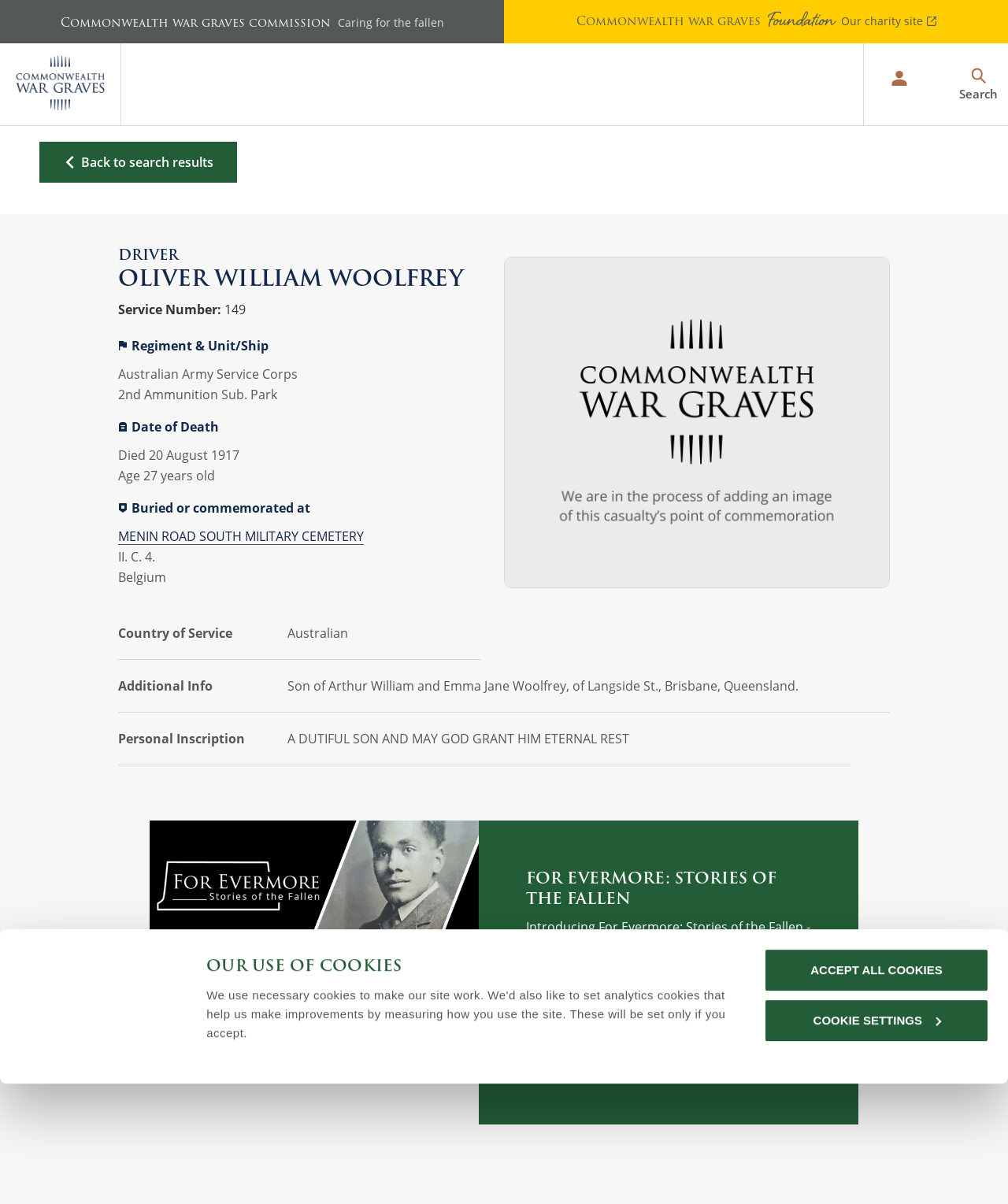Identify the bounding box coordinates for the element you need to click to achieve the following task: "Plan a trip to a 'CWGC location'". The coordinates must be four float values ranging from 0 to 1, formatted as [left, top, right, bottom].

[0.397, 0.135, 0.821, 0.157]